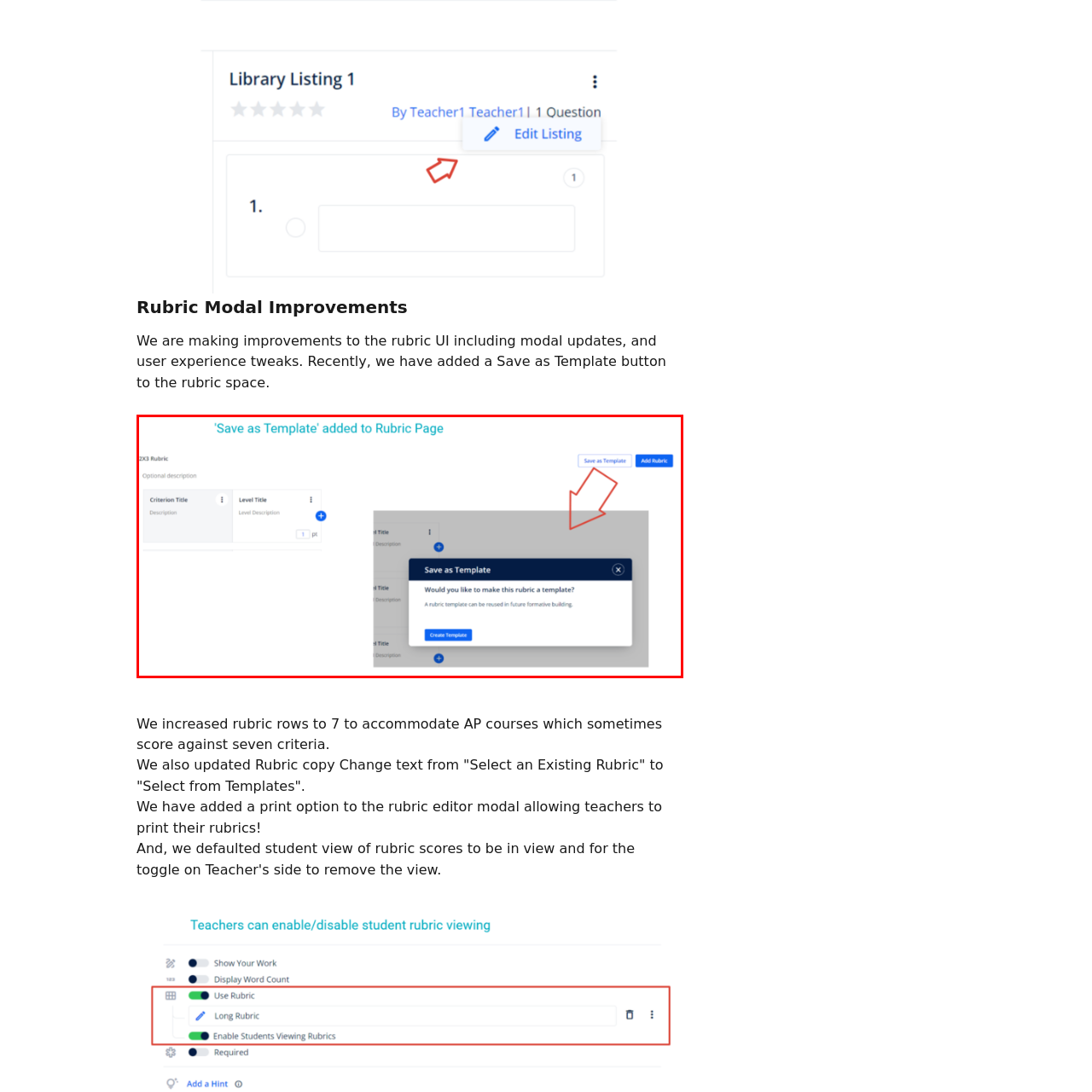Give an in-depth description of the image within the red border.

The image showcases the updated rubric interface, specifically highlighting the new "Save as Template" feature. On the left side, a 2x3 rubric is displayed with fields for criterion titles and level descriptions, providing a clean layout for educators to create assessments. The right side features a modal prompting users to save the current rubric as a template, asking, "Would you like to make this rubric a template?" This allows for streamlined future use of the rubric, further enhancing the user experience. The modal emphasizes the benefits of reusing templates in formative assessments, making it a valuable addition to the rubric editing process.